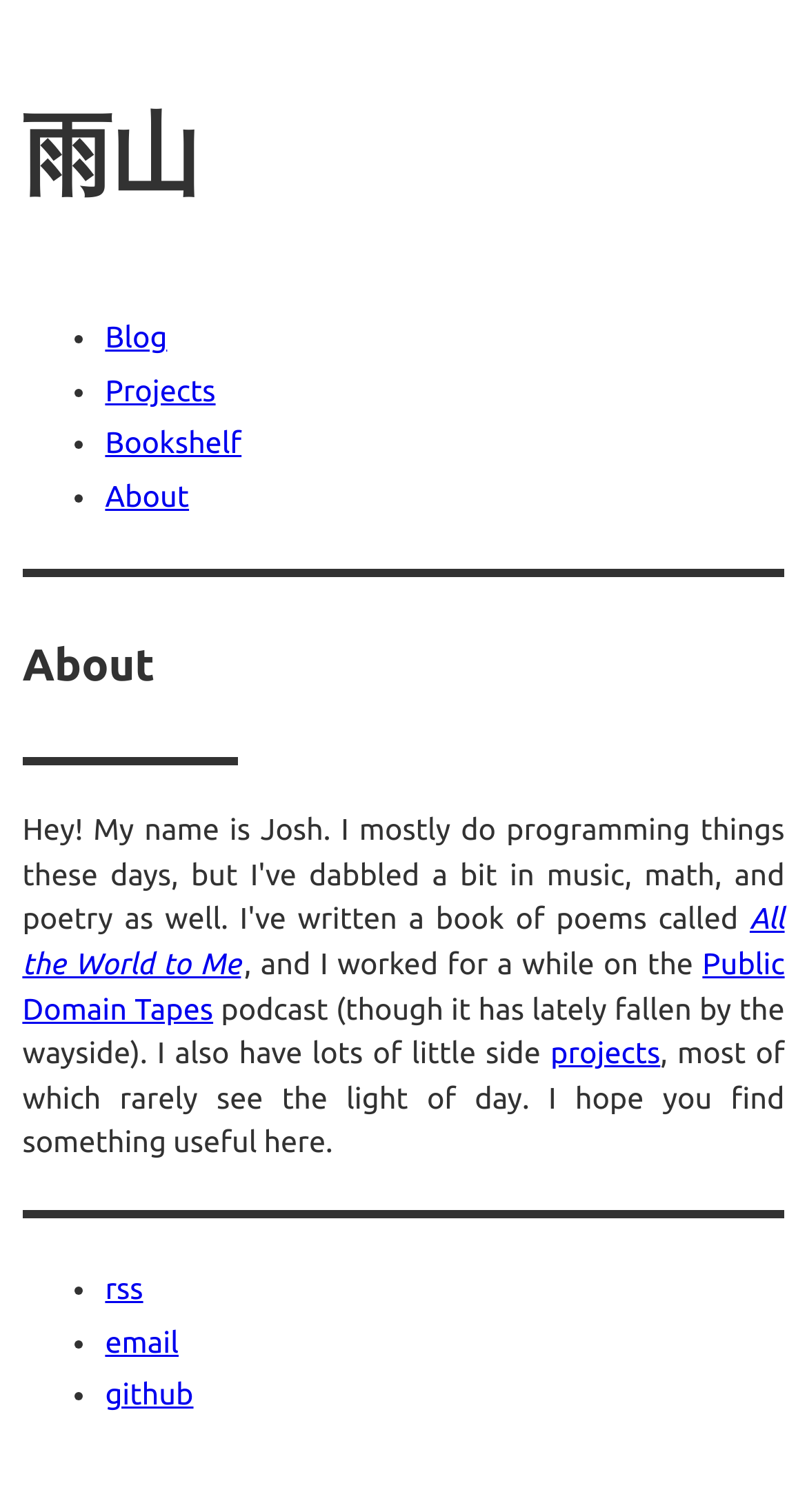Please determine the bounding box coordinates of the area that needs to be clicked to complete this task: 'read about'. The coordinates must be four float numbers between 0 and 1, formatted as [left, top, right, bottom].

[0.028, 0.426, 0.972, 0.456]